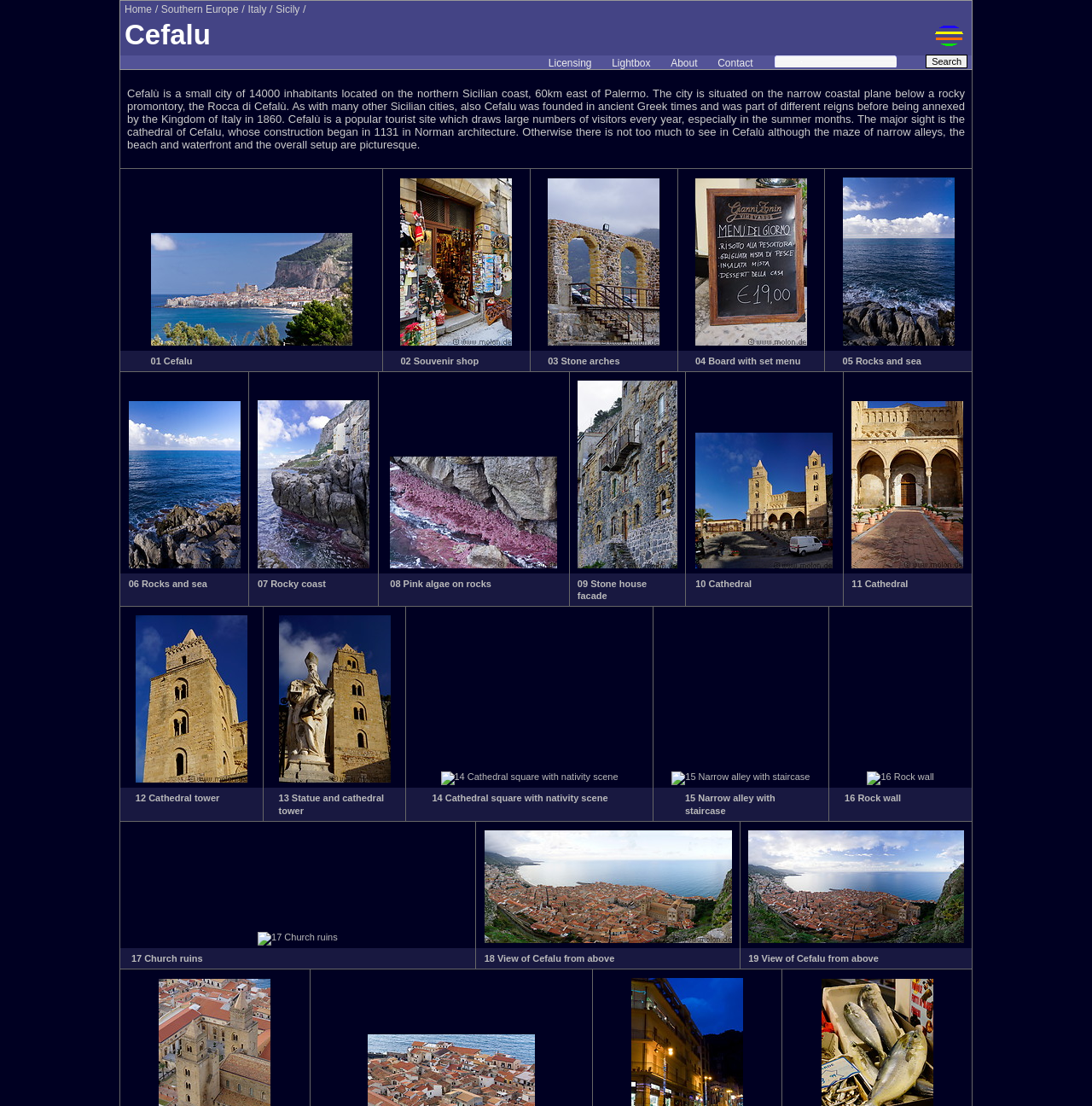Pinpoint the bounding box coordinates of the area that must be clicked to complete this instruction: "Search for something".

[0.848, 0.049, 0.886, 0.062]